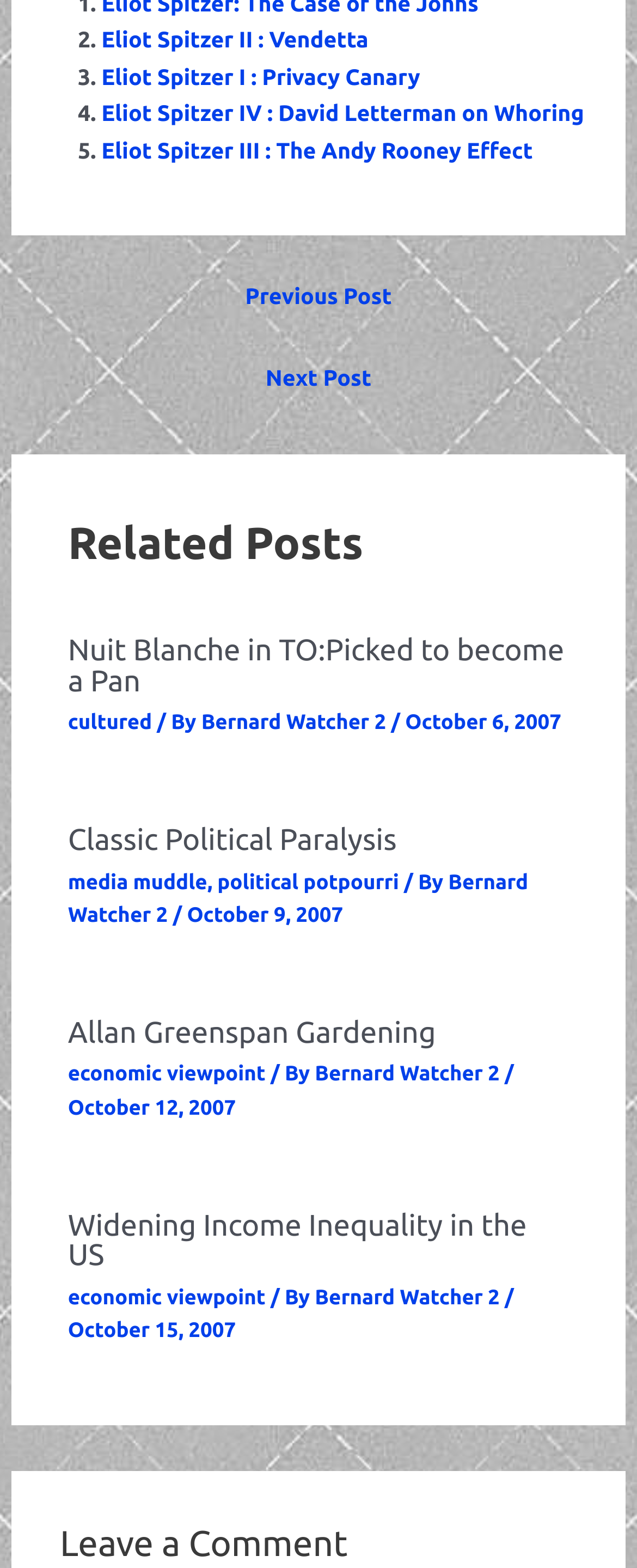Find the bounding box coordinates corresponding to the UI element with the description: "Cookie Settings". The coordinates should be formatted as [left, top, right, bottom], with values as floats between 0 and 1.

None